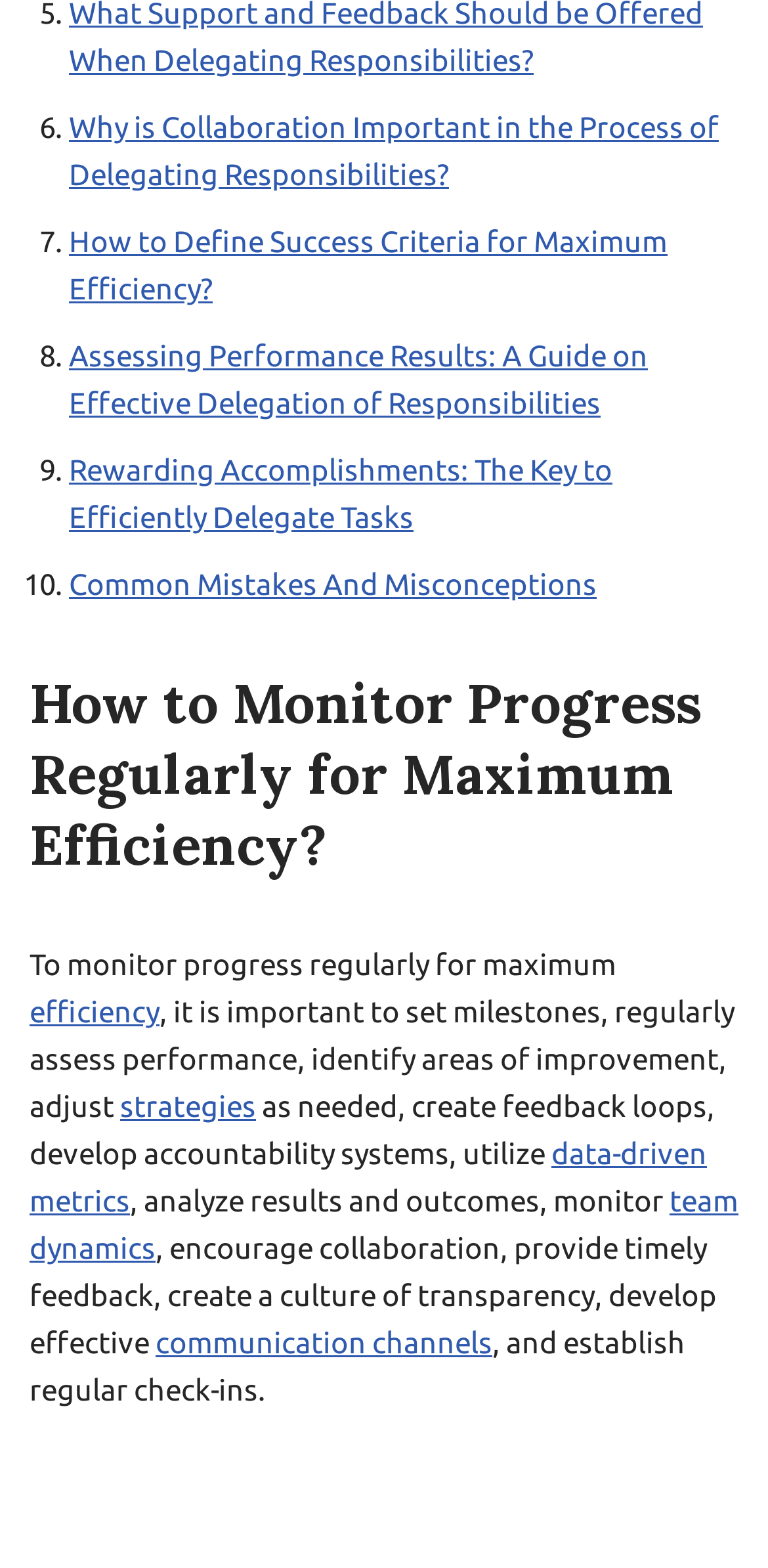Provide a short, one-word or phrase answer to the question below:
What is the role of data-driven metrics?

To analyze results